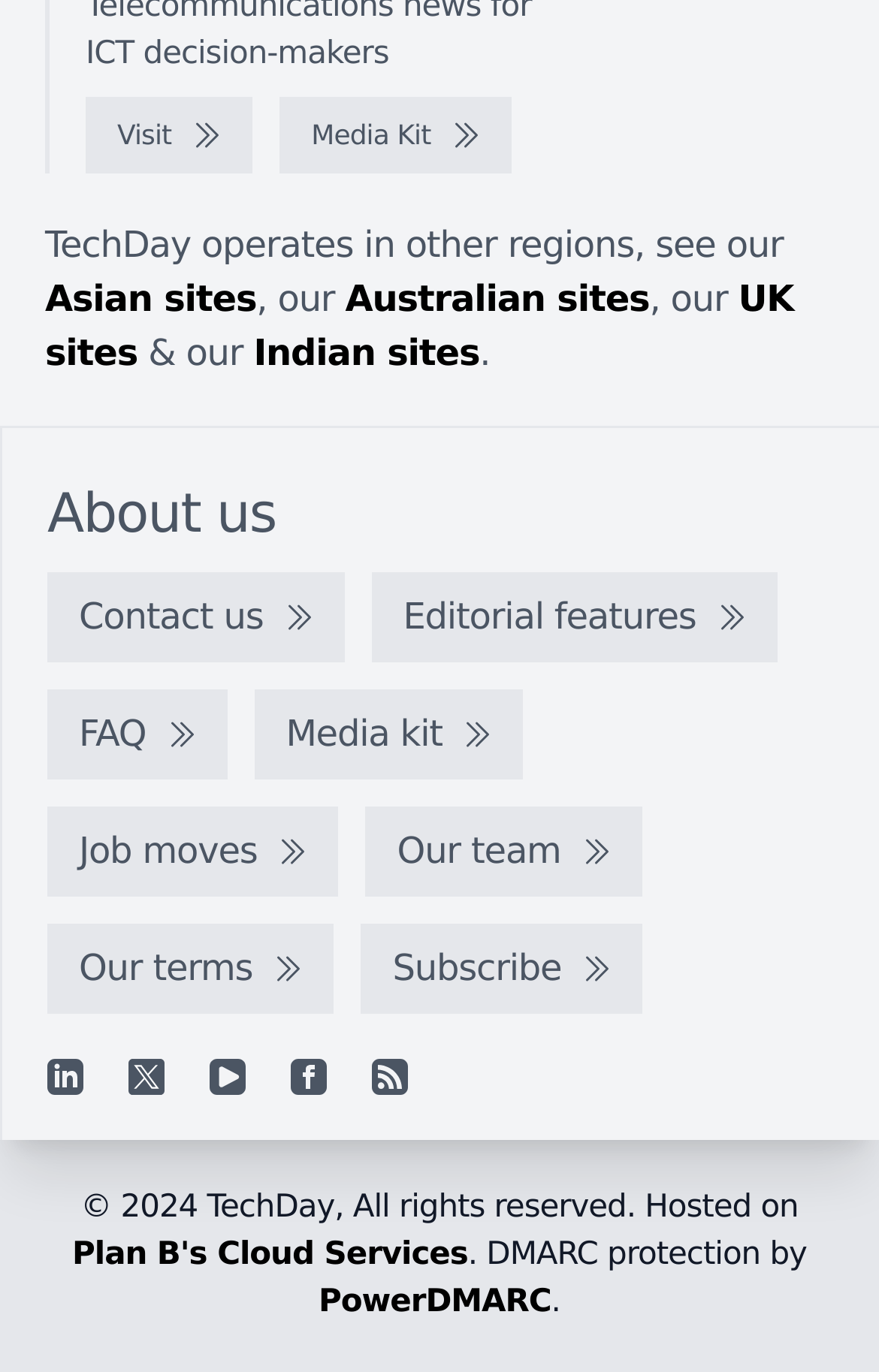What are the social media platforms linked on the webpage?
Refer to the image and provide a thorough answer to the question.

The social media platforms linked on the webpage can be found at the bottom of the page, where there are links to Linkedin, X, YouTube, Facebook, and RSS feed, each accompanied by an image.